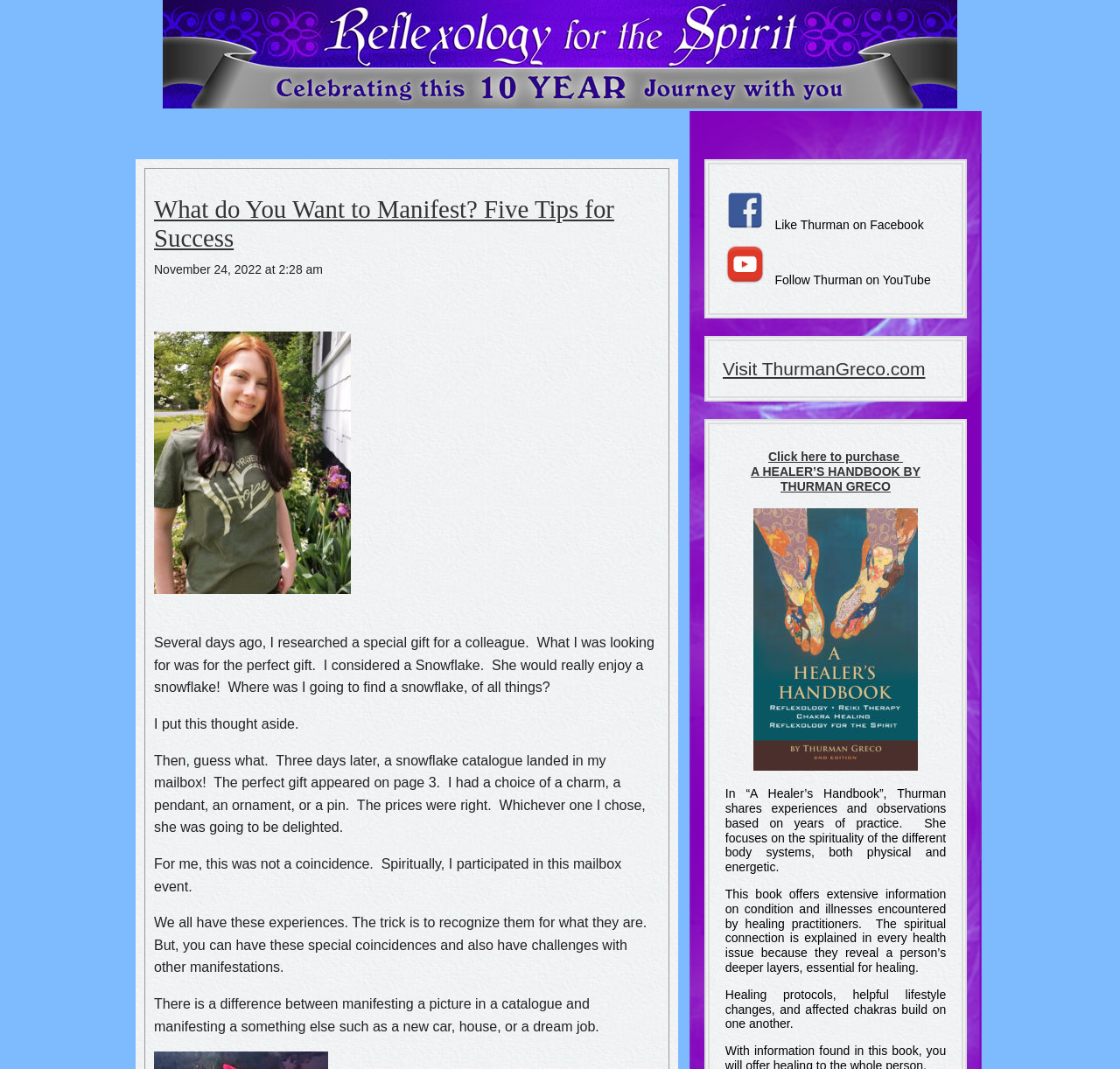What is the date of the article?
Based on the screenshot, answer the question with a single word or phrase.

November 24, 2022